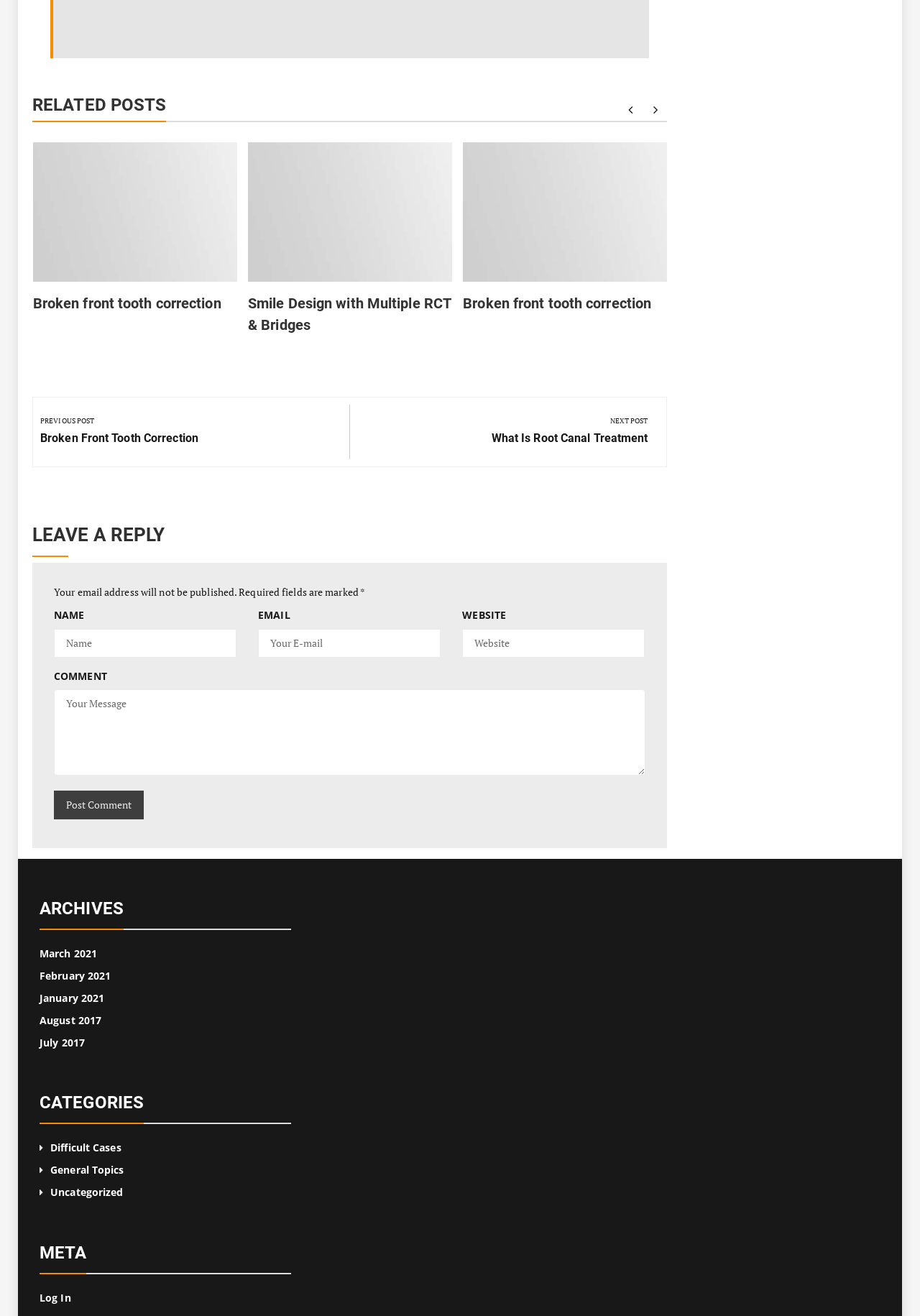How many links are there in the post navigation section?
Please provide a single word or phrase as the answer based on the screenshot.

2